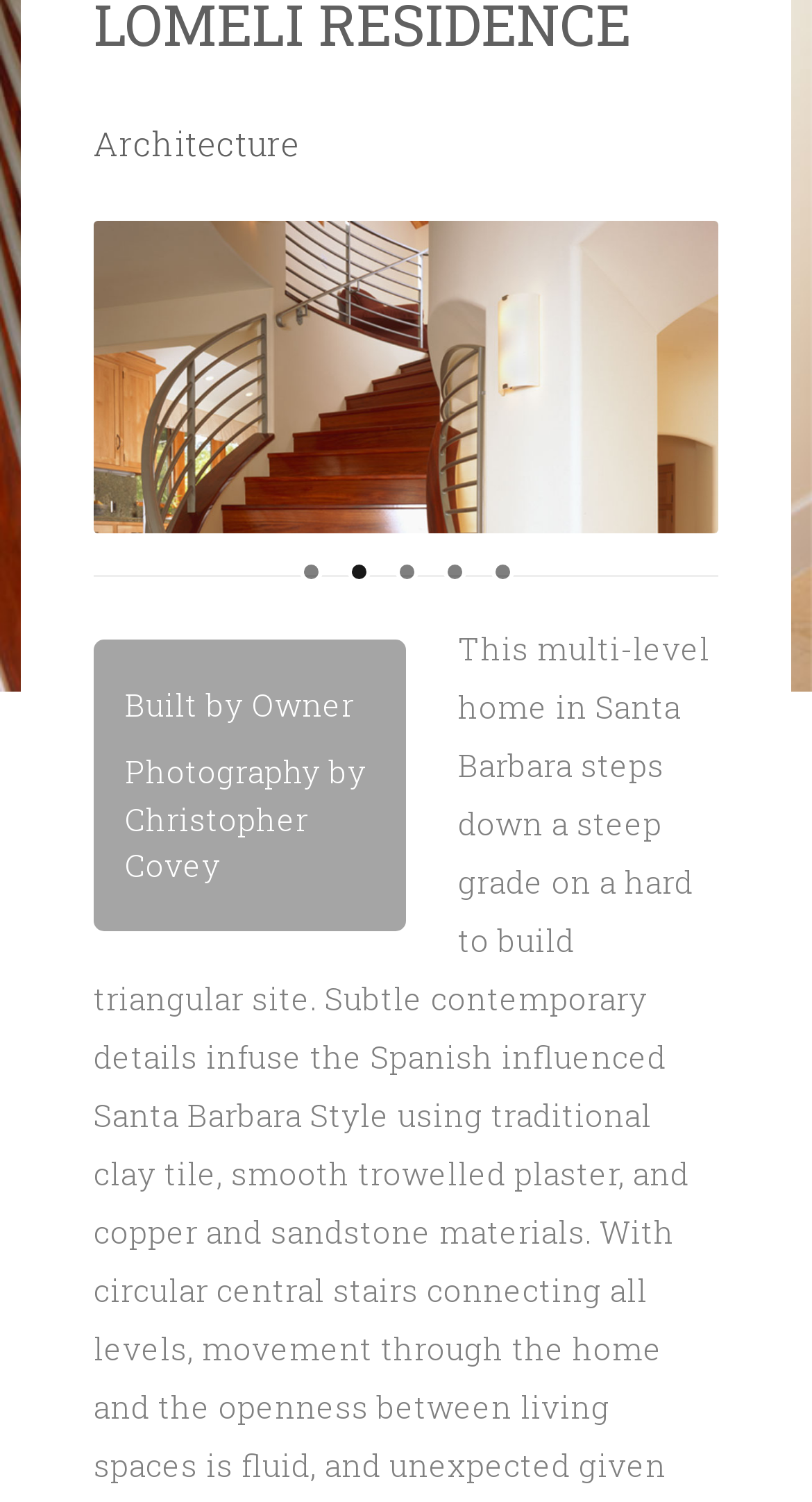Given the description: "12345<>", determine the bounding box coordinates of the UI element. The coordinates should be formatted as four float numbers between 0 and 1, [left, top, right, bottom].

[0.115, 0.147, 0.885, 0.355]